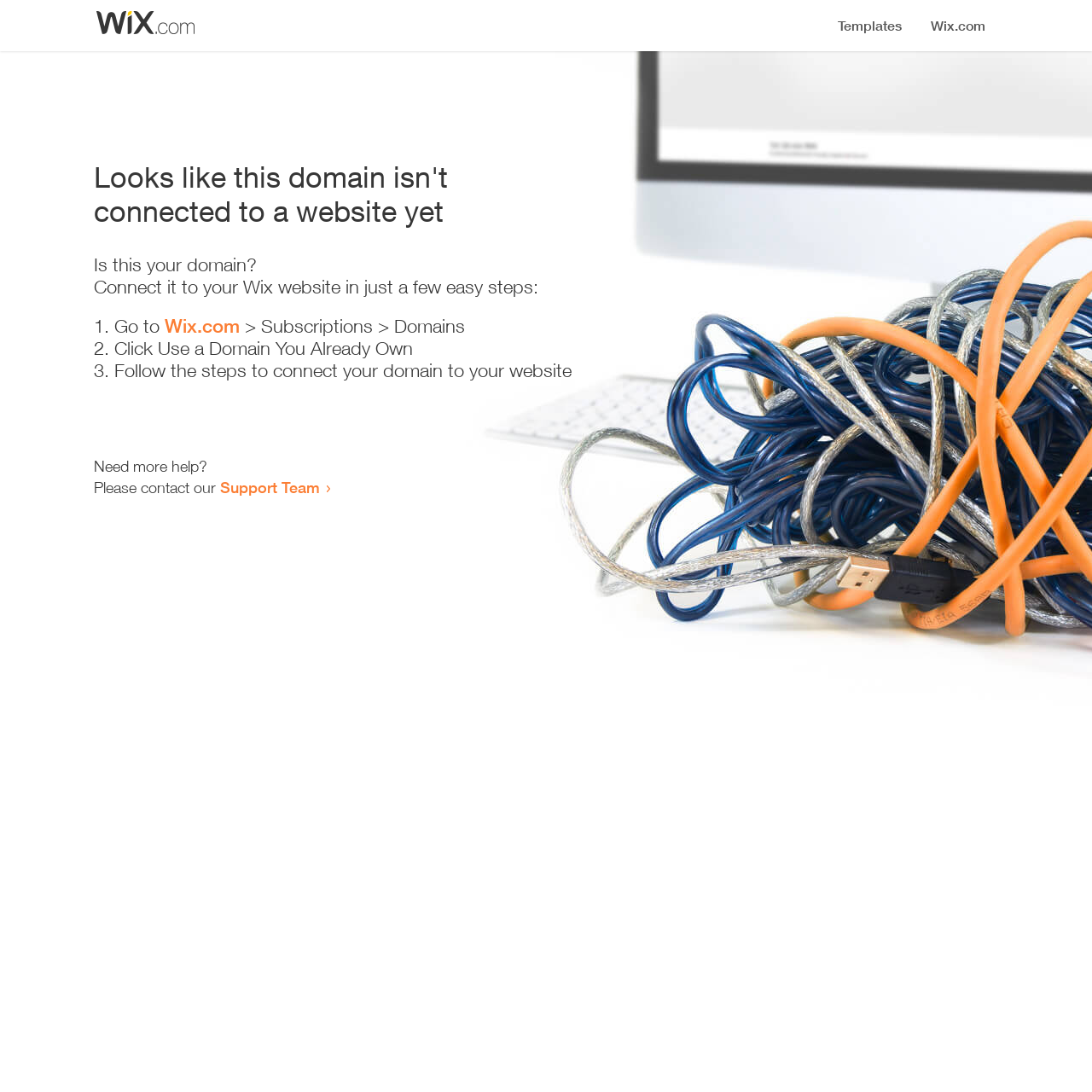Provide a short answer using a single word or phrase for the following question: 
What is the purpose of the webpage?

Domain connection guide